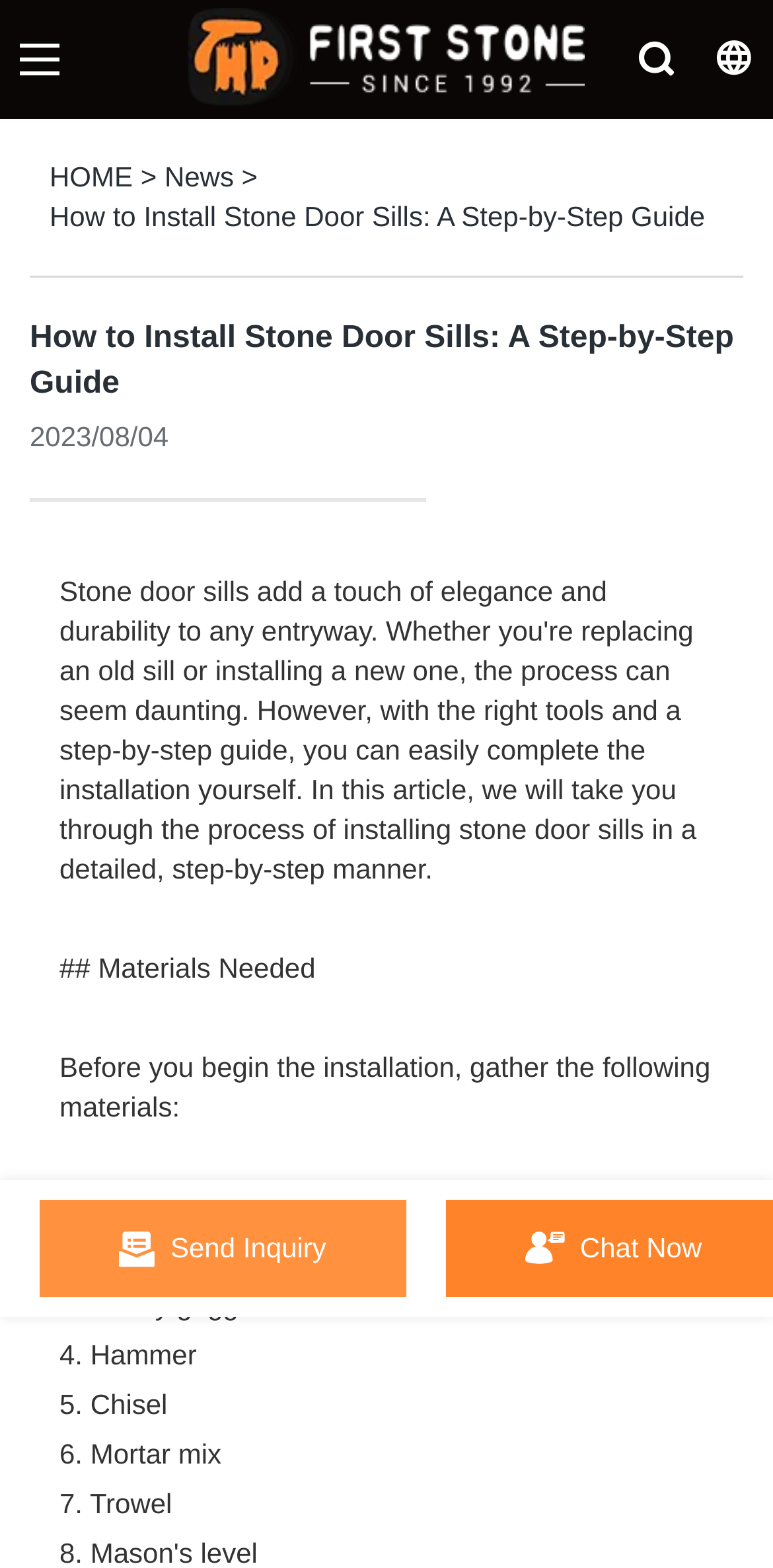Determine the bounding box for the HTML element described here: "alt="First Stone"". The coordinates should be given as [left, top, right, bottom] with each number being a float between 0 and 1.

[0.244, 0.005, 0.756, 0.071]